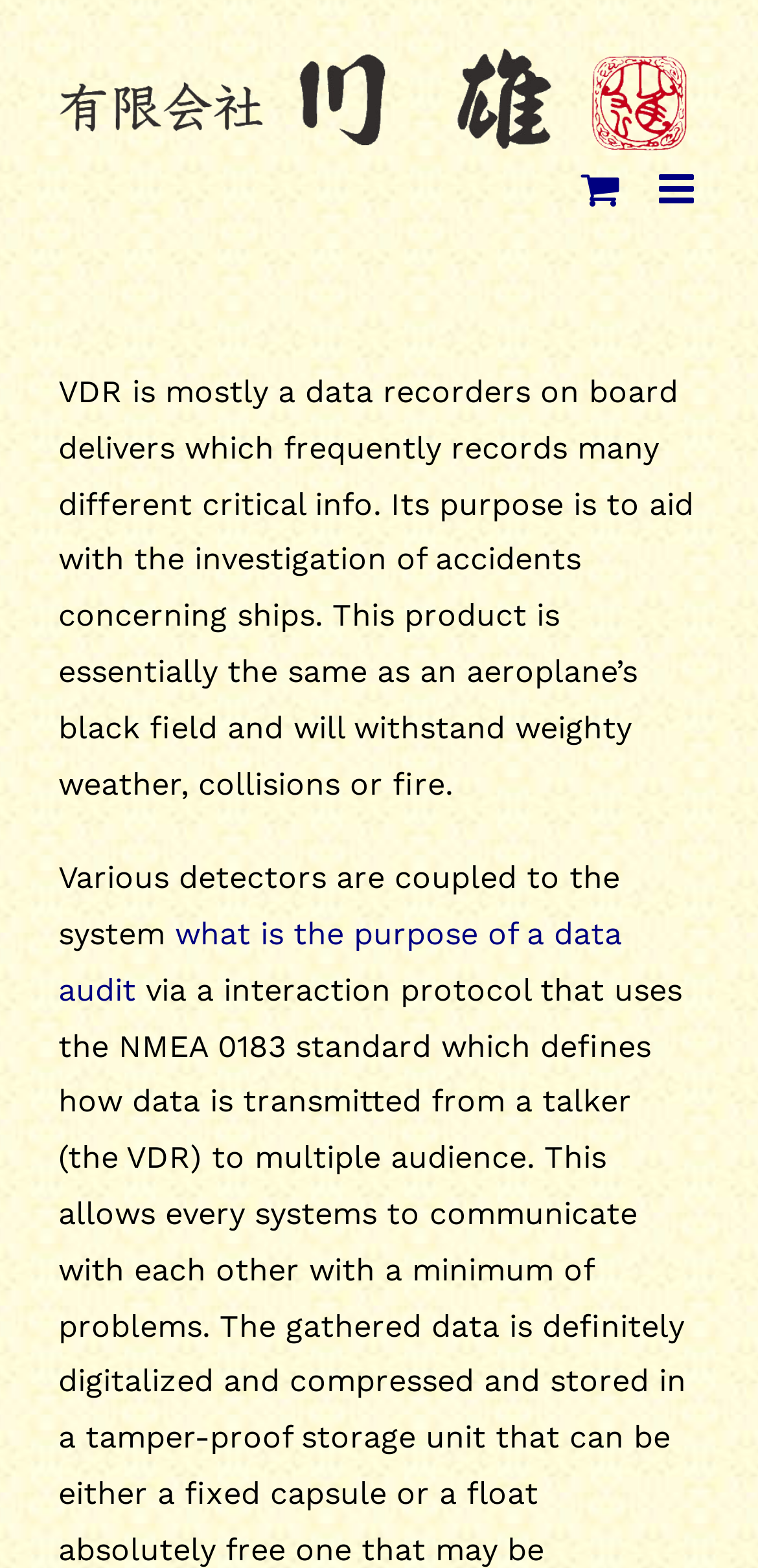Give a short answer using one word or phrase for the question:
What is the position of the mobile menu toggle?

Top right